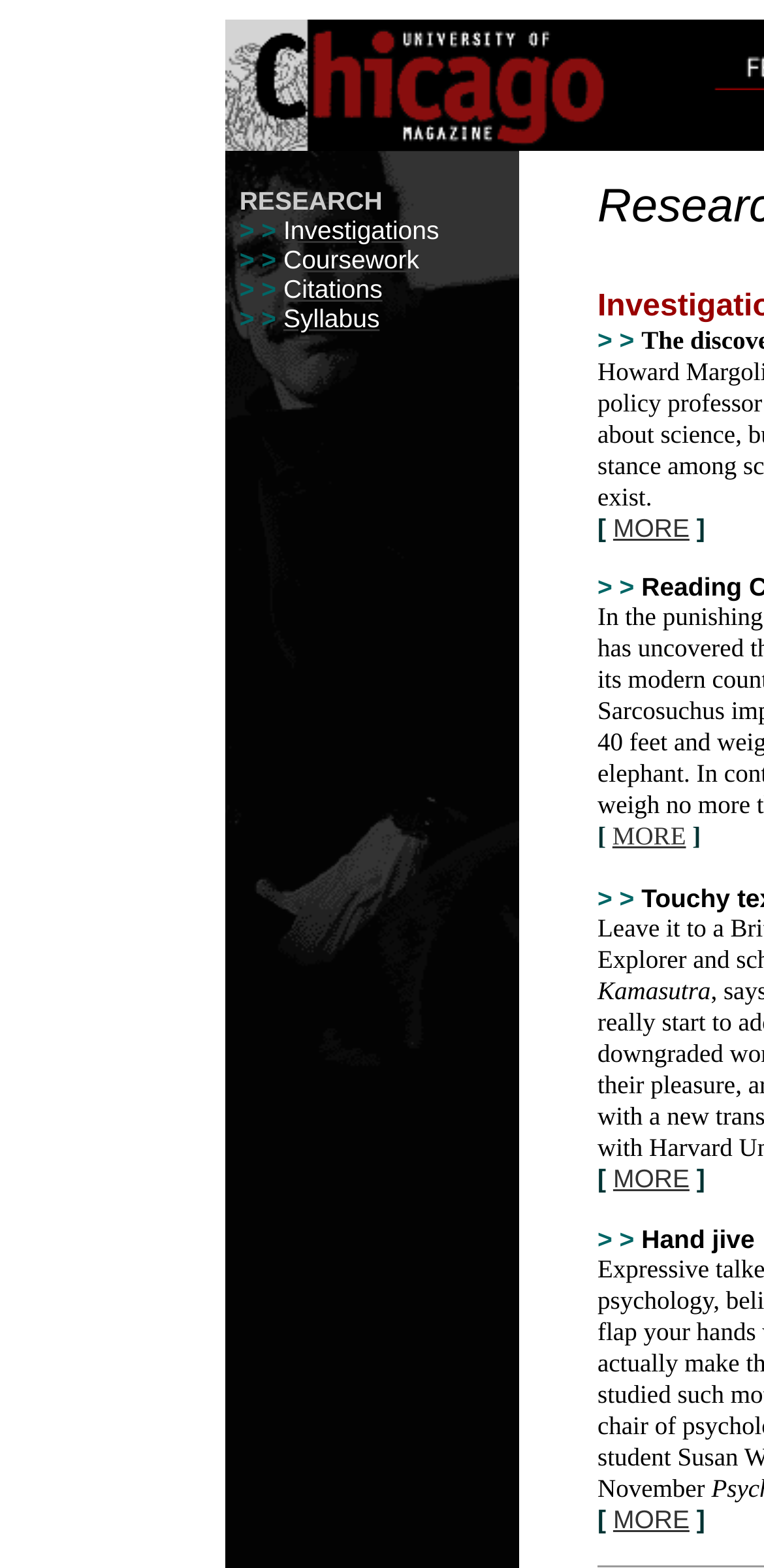What is the text of the last static text element?
Please provide a single word or phrase as your answer based on the screenshot.

Hand jive